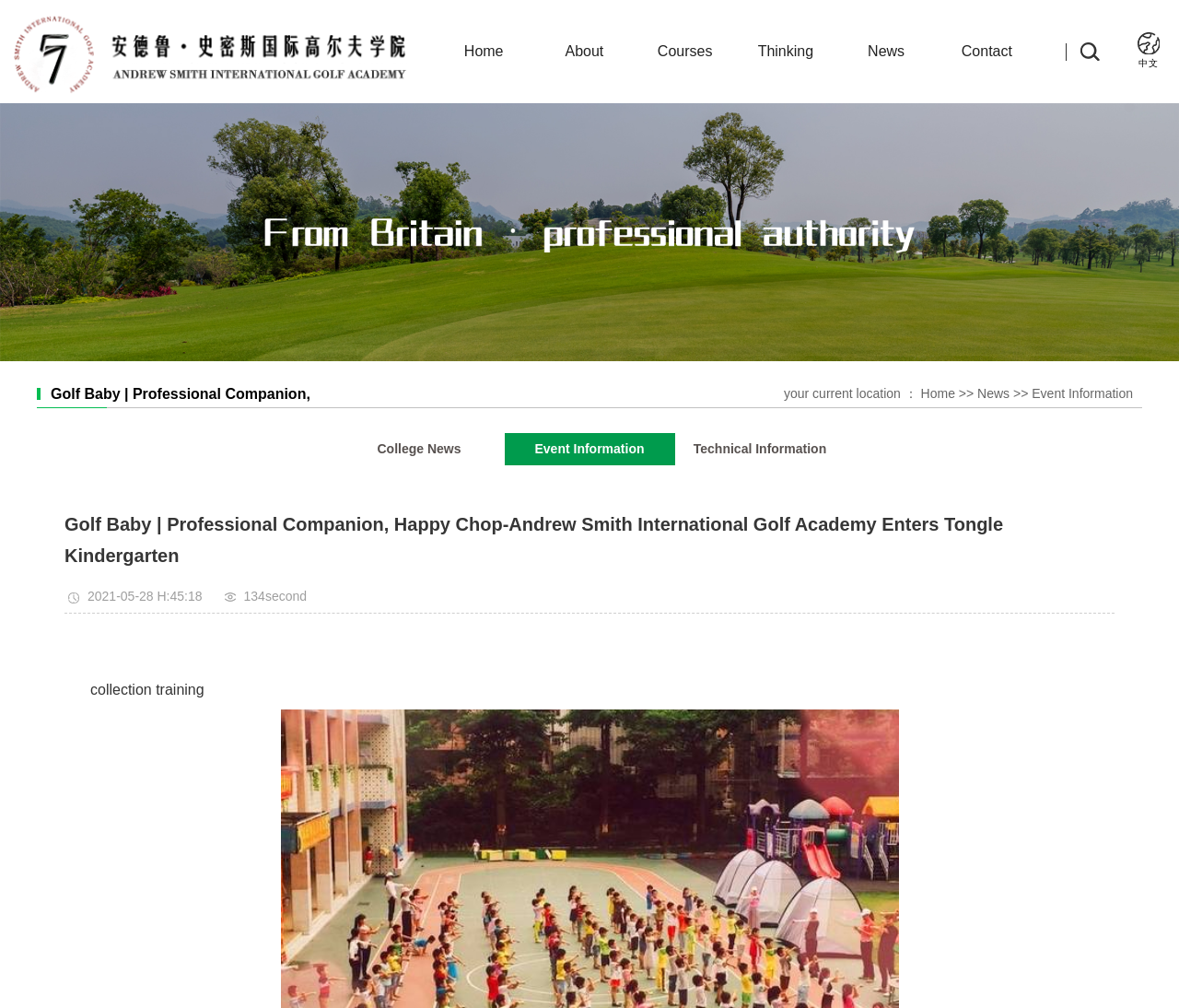What type of news is linked on the webpage?
Using the image as a reference, answer the question in detail.

I found the answer by looking at the link elements on the webpage. One of the link elements is 'College News', which suggests that this type of news is linked on the webpage.